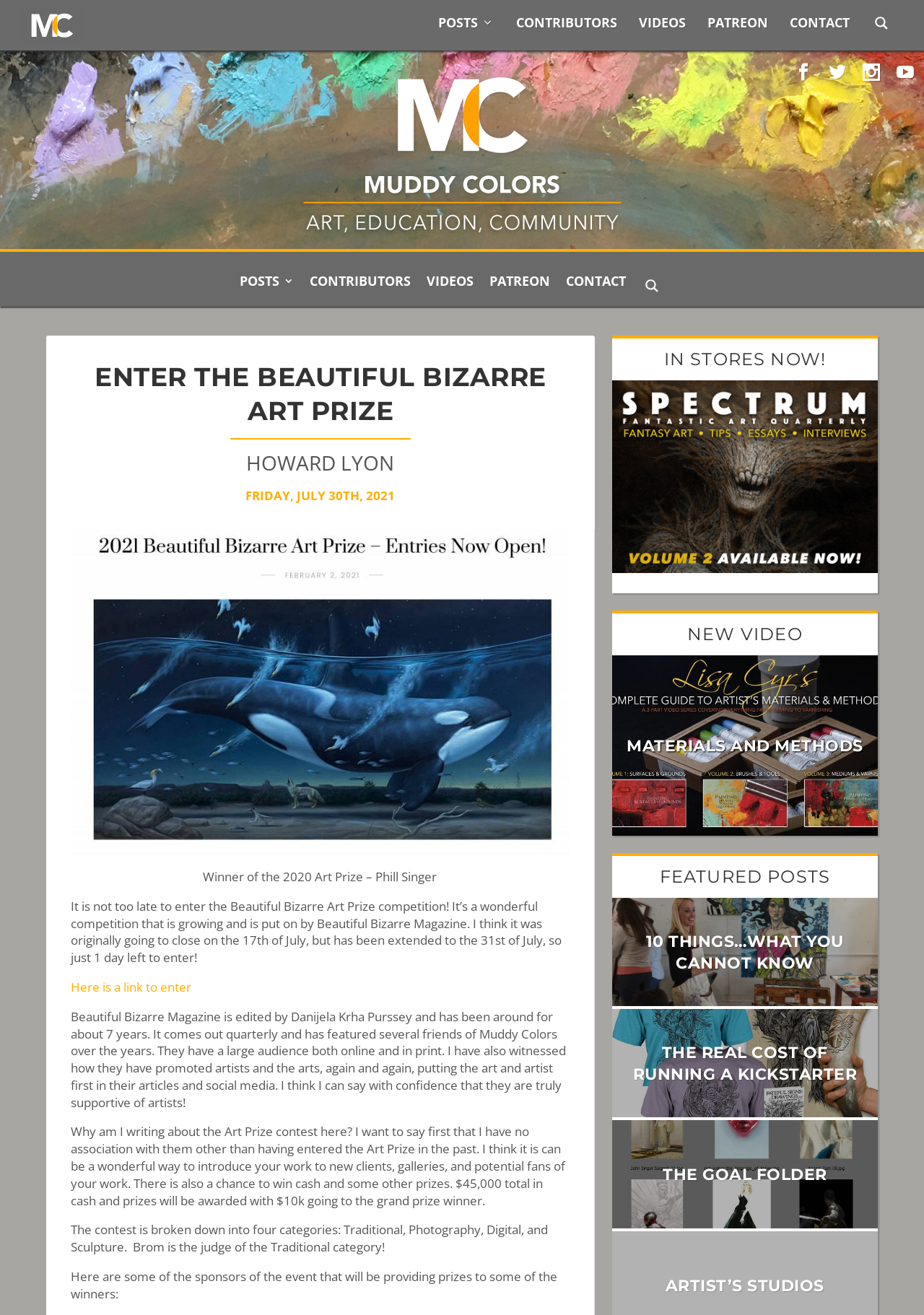Refer to the image and answer the question with as much detail as possible: Who is the judge of the Traditional category?

The answer can be found in the static text element that says 'Brom is the judge of the Traditional category!' This text is located in the paragraph that explains the judges of the competition.